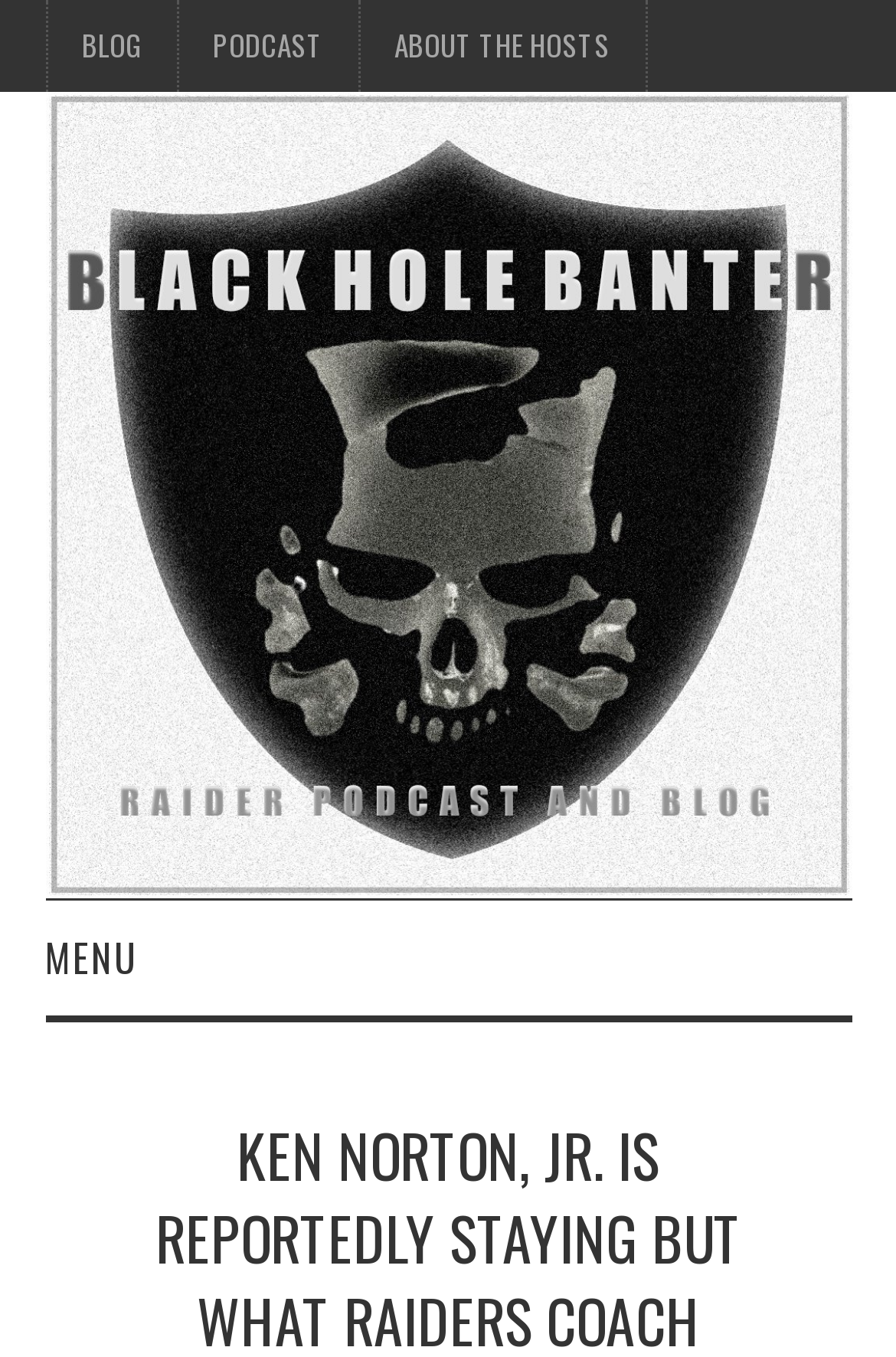How many main navigation links are there? From the image, respond with a single word or brief phrase.

4